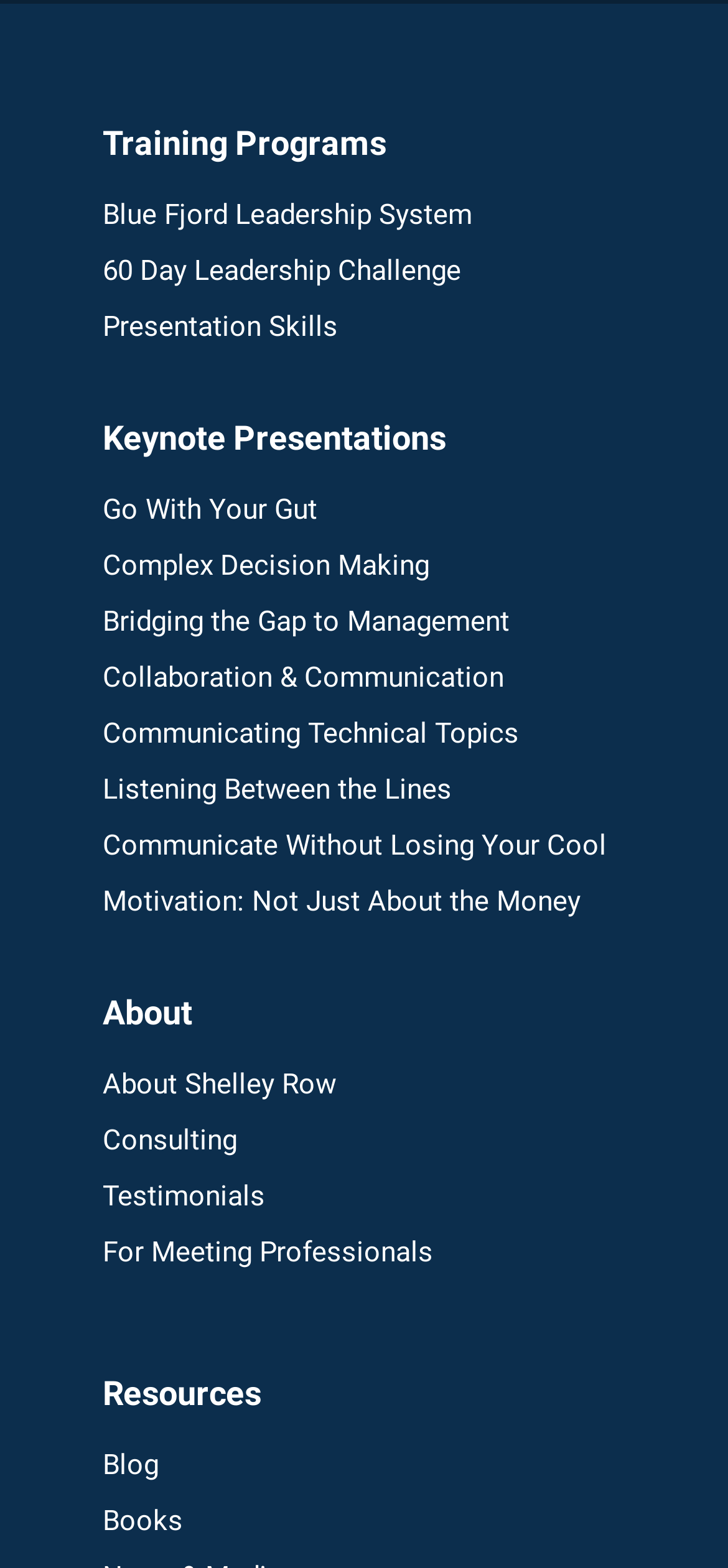Please mark the clickable region by giving the bounding box coordinates needed to complete this instruction: "Read about Presentation Skills".

[0.141, 0.198, 0.953, 0.232]